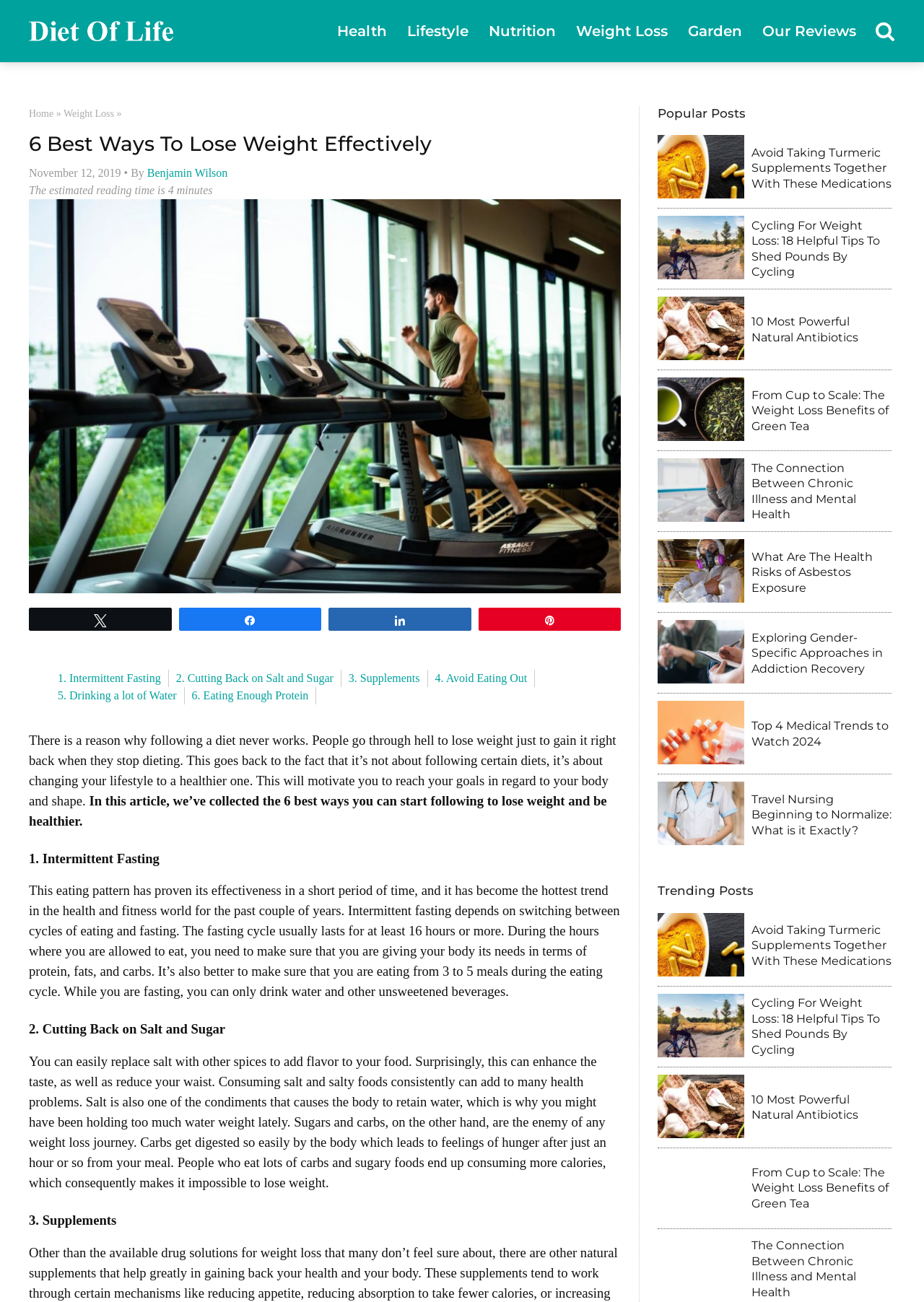Identify the bounding box for the UI element that is described as follows: "10 Most Powerful Natural Antibiotics".

[0.813, 0.839, 0.929, 0.862]